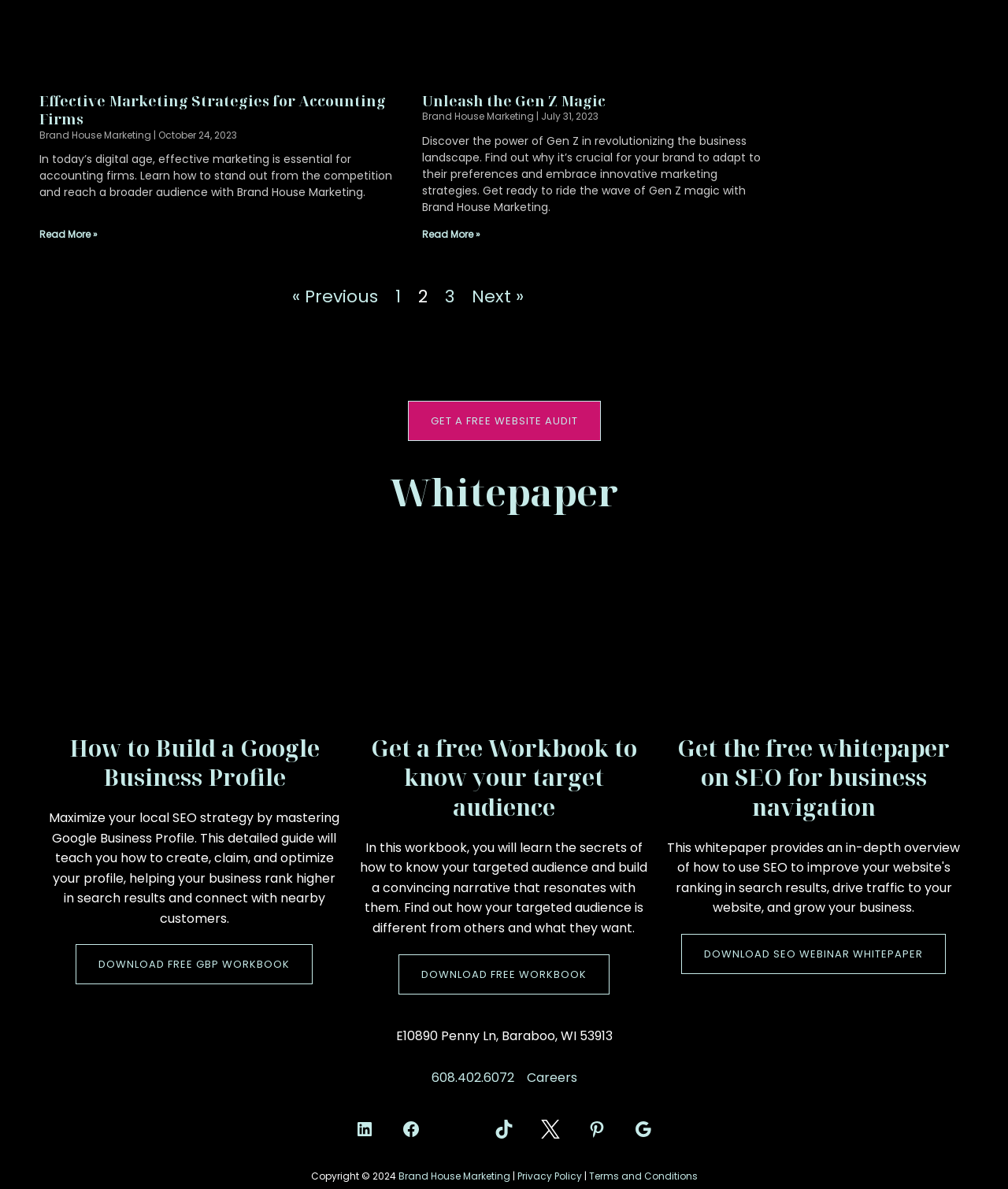Using the description "September 2008", predict the bounding box of the relevant HTML element.

None